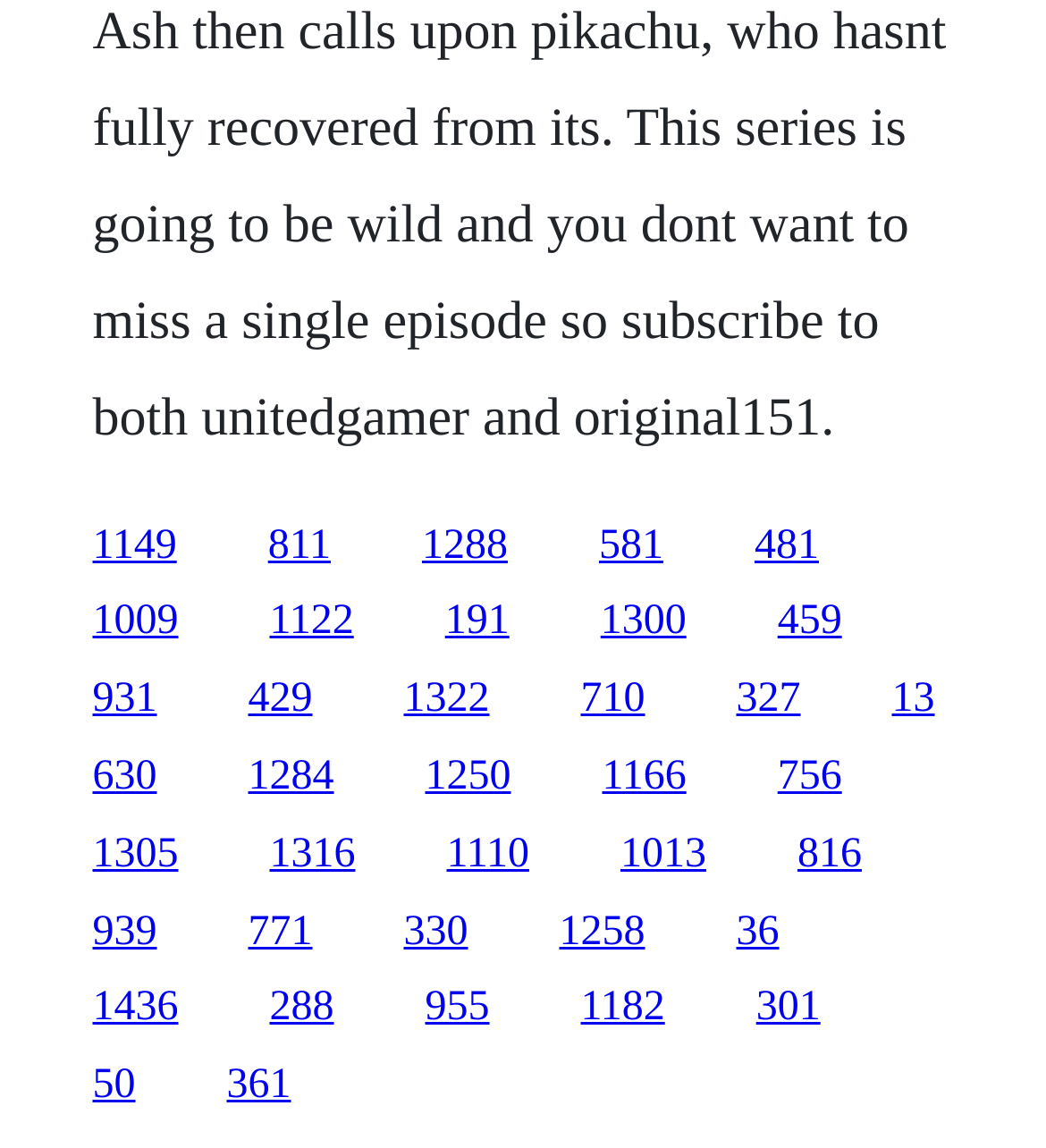What is the x-coordinate of the leftmost link?
Please elaborate on the answer to the question with detailed information.

I looked at the bounding box coordinates of each link and found that the link with the smallest x1 coordinate is 0.088, which is the leftmost link.